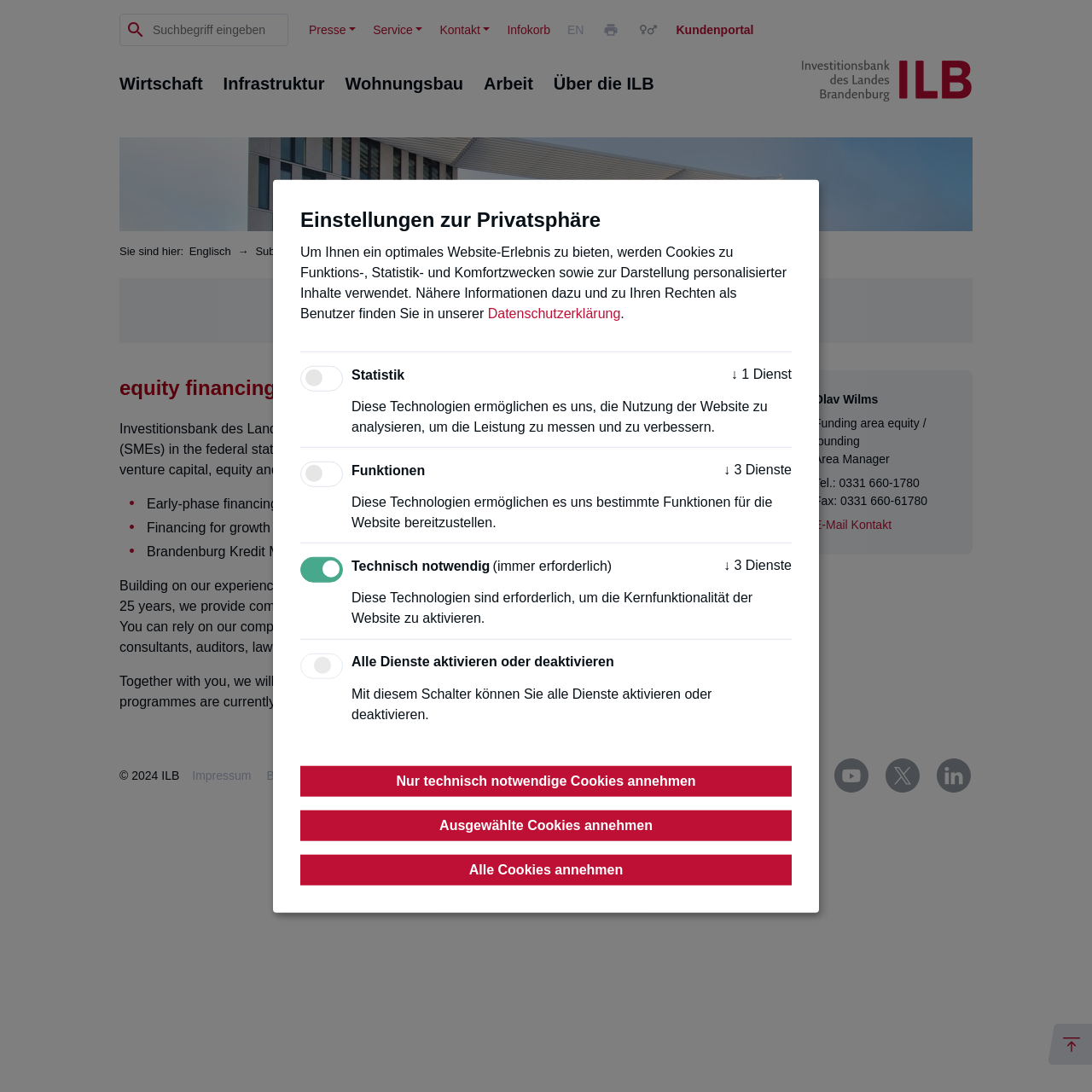Identify the bounding box coordinates for the region to click in order to carry out this instruction: "Contact us". Provide the coordinates using four float numbers between 0 and 1, formatted as [left, top, right, bottom].

[0.403, 0.021, 0.449, 0.034]